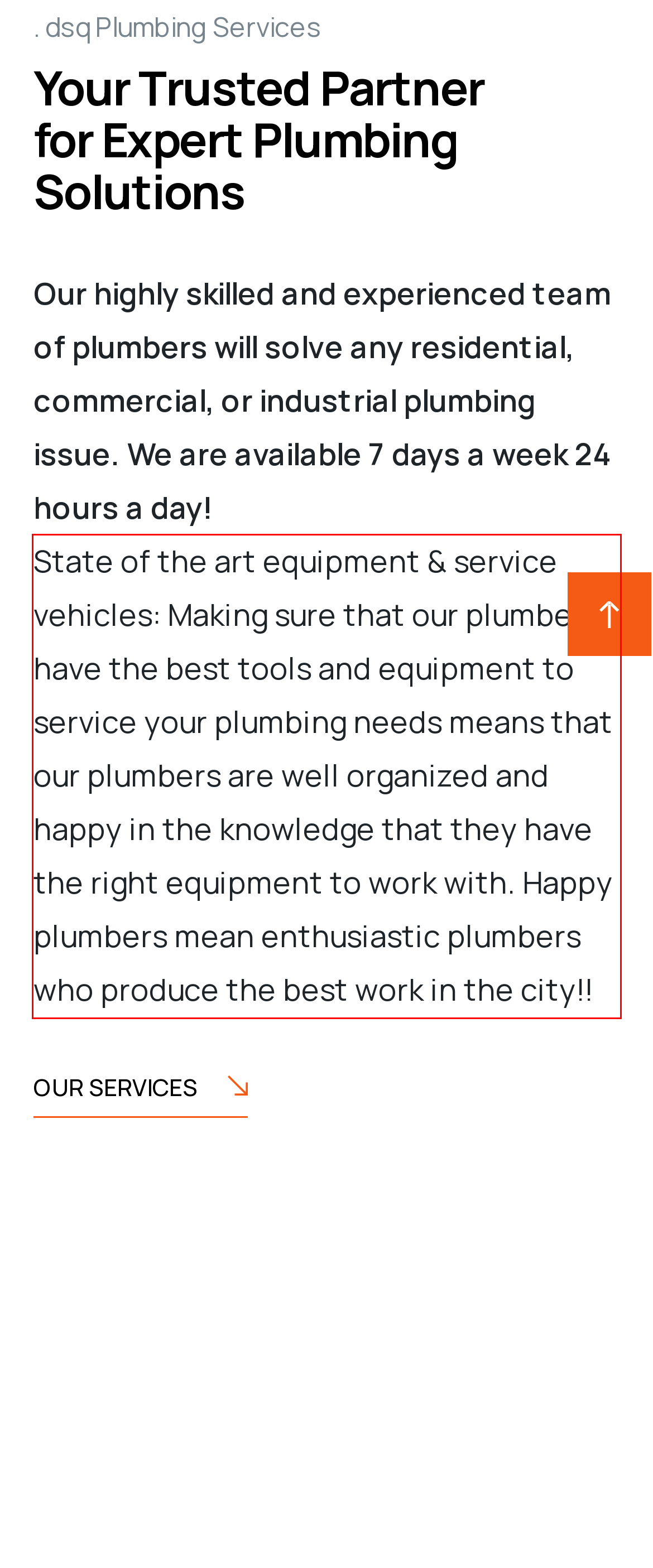View the screenshot of the webpage and identify the UI element surrounded by a red bounding box. Extract the text contained within this red bounding box.

State of the art equipment & service vehicles: Making sure that our plumbers have the best tools and equipment to service your plumbing needs means that our plumbers are well organized and happy in the knowledge that they have the right equipment to work with. Happy plumbers mean enthusiastic plumbers who produce the best work in the city!!